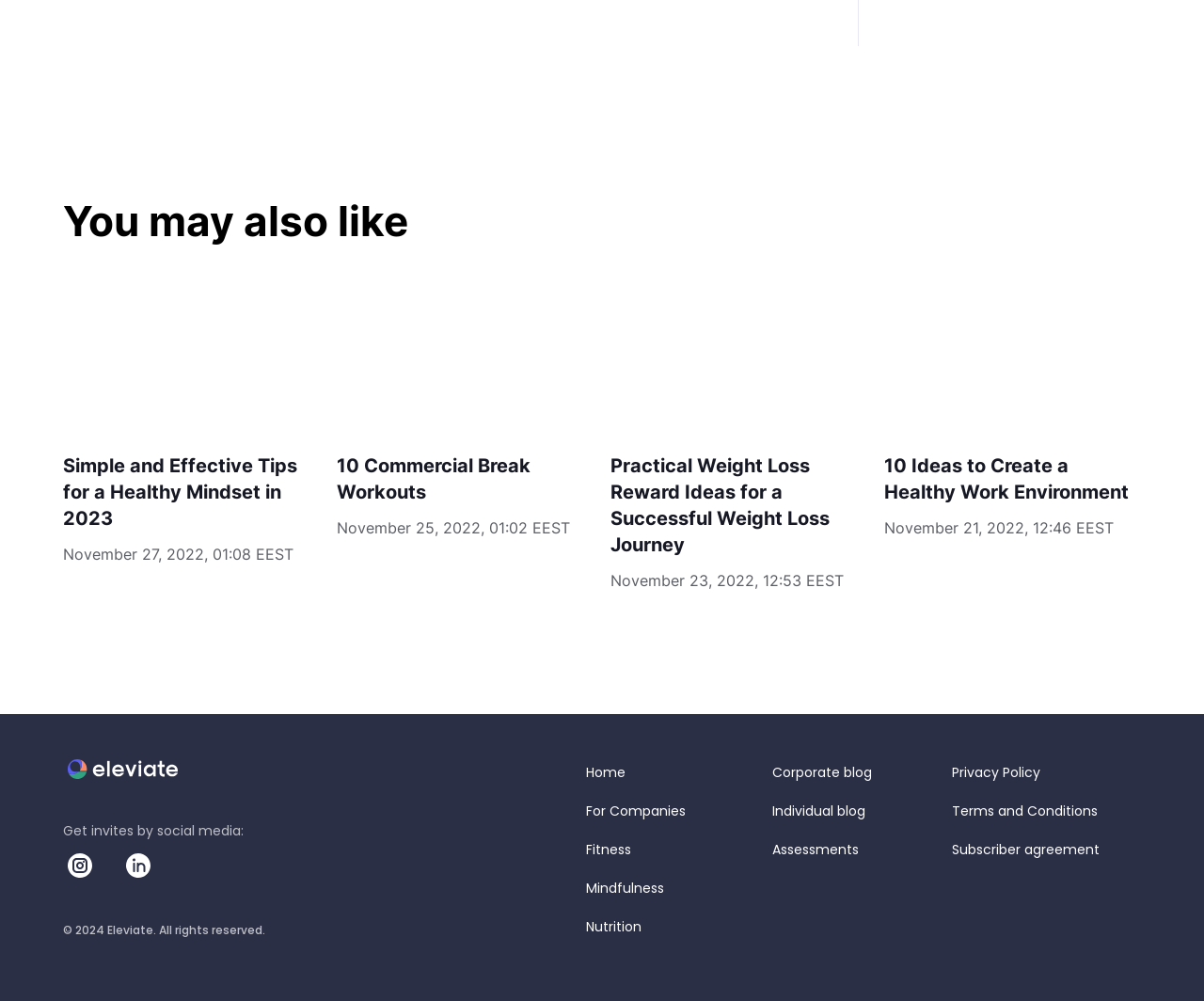What are the main categories on the website?
Look at the image and answer the question using a single word or phrase.

Home, For Companies, Fitness, Mindfulness, Nutrition